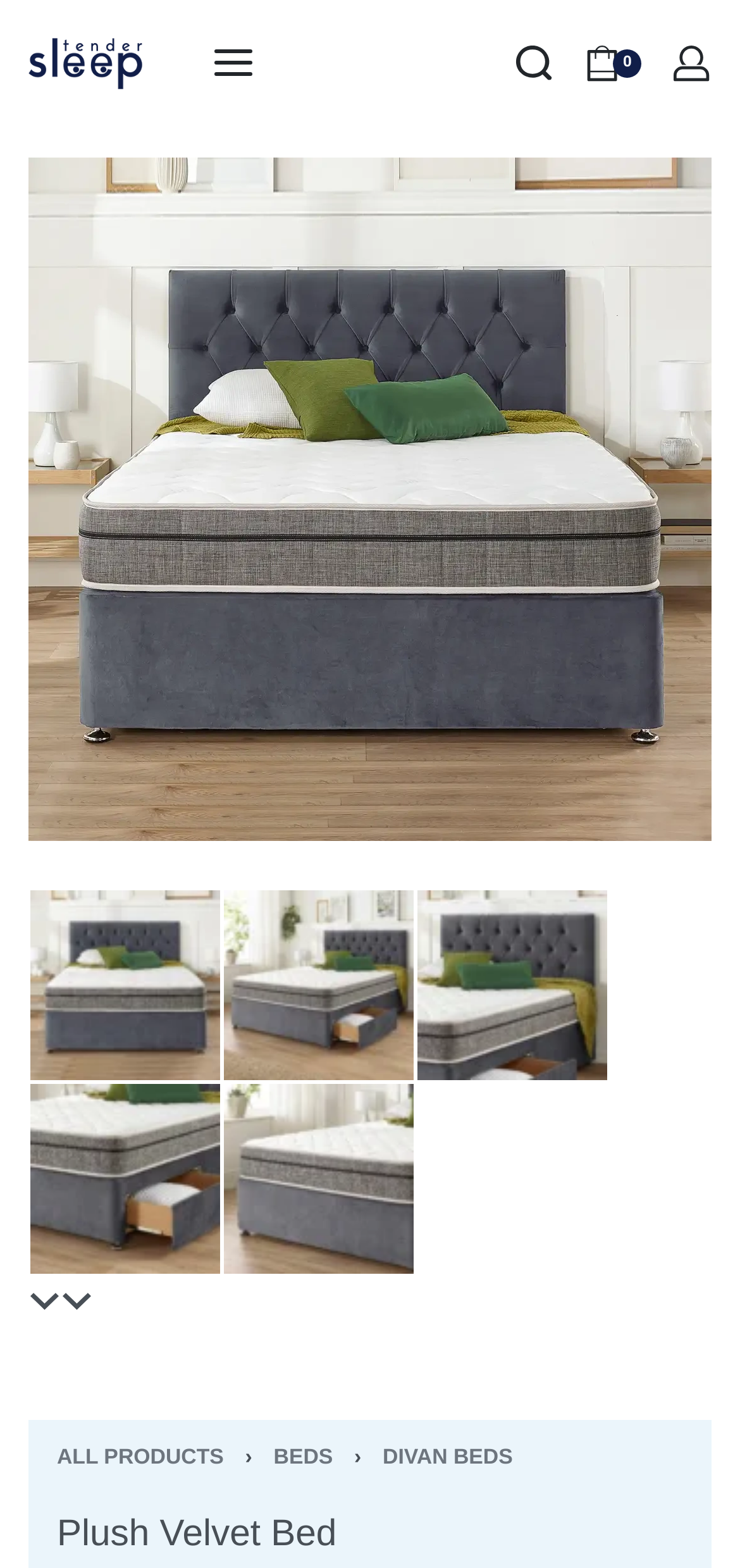Provide the bounding box coordinates in the format (top-left x, top-left y, bottom-right x, bottom-right y). All values are floating point numbers between 0 and 1. Determine the bounding box coordinate of the UI element described as: All Products

[0.077, 0.922, 0.302, 0.937]